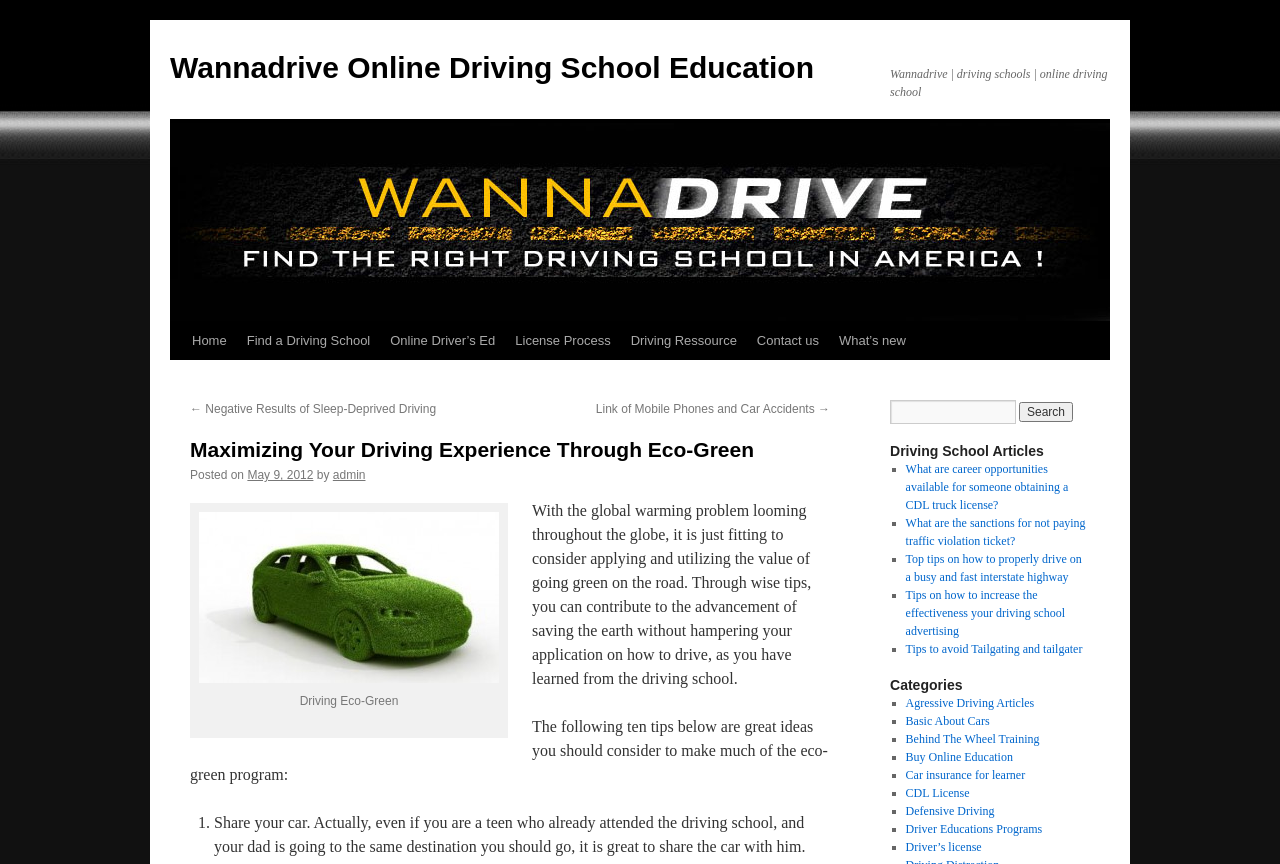Construct a comprehensive caption that outlines the webpage's structure and content.

The webpage is about Wannadrive Online Driving School Education, with a focus on maximizing one's driving experience through eco-green practices. At the top, there is a logo and a navigation menu with links to various sections, including "Home", "Find a Driving School", "Online Driver's Ed", and more.

Below the navigation menu, there is a heading that reads "Maximizing Your Driving Experience Through Eco-Green". This is followed by a brief introduction to the importance of going green on the road, along with a list of ten tips to make a positive impact on the environment.

To the right of the introduction, there is a search bar with a button labeled "Search". Below the search bar, there is a section titled "Driving School Articles" with a list of links to various articles related to driving, including career opportunities for CDL truck license holders, sanctions for not paying traffic violation tickets, and tips on how to properly drive on a busy interstate highway.

Further down the page, there is a section titled "Categories" with a list of links to various categories, including "Agressive Driving Articles", "Basic About Cars", "Behind The Wheel Training", and more.

Throughout the page, there are several images, including a logo for Wannadrive Online Driving School Education and an image related to eco-friendly driving. The overall layout is organized, with clear headings and concise text, making it easy to navigate and find relevant information.